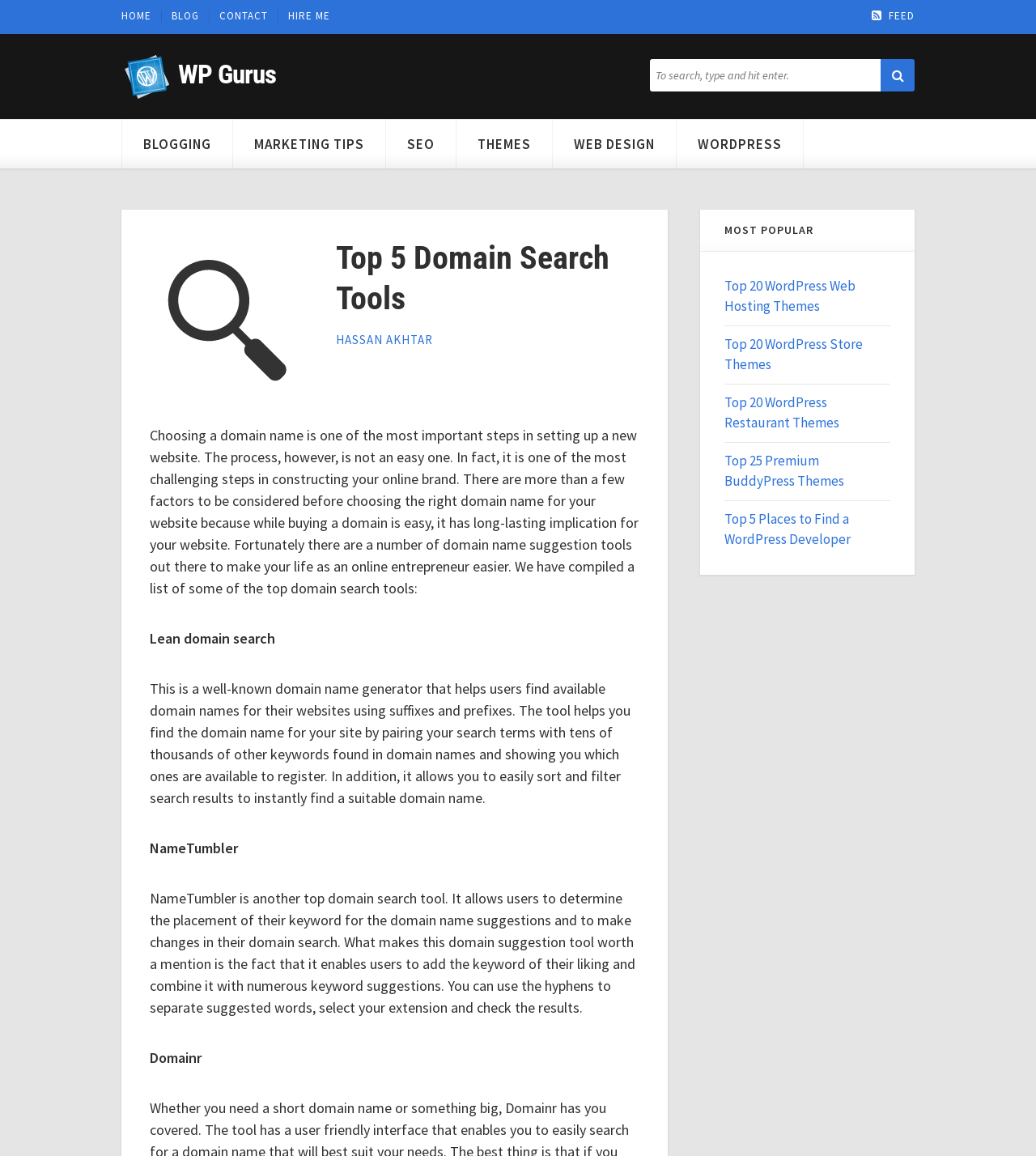Please find the bounding box for the UI component described as follows: "Blog".

[0.155, 0.008, 0.202, 0.02]